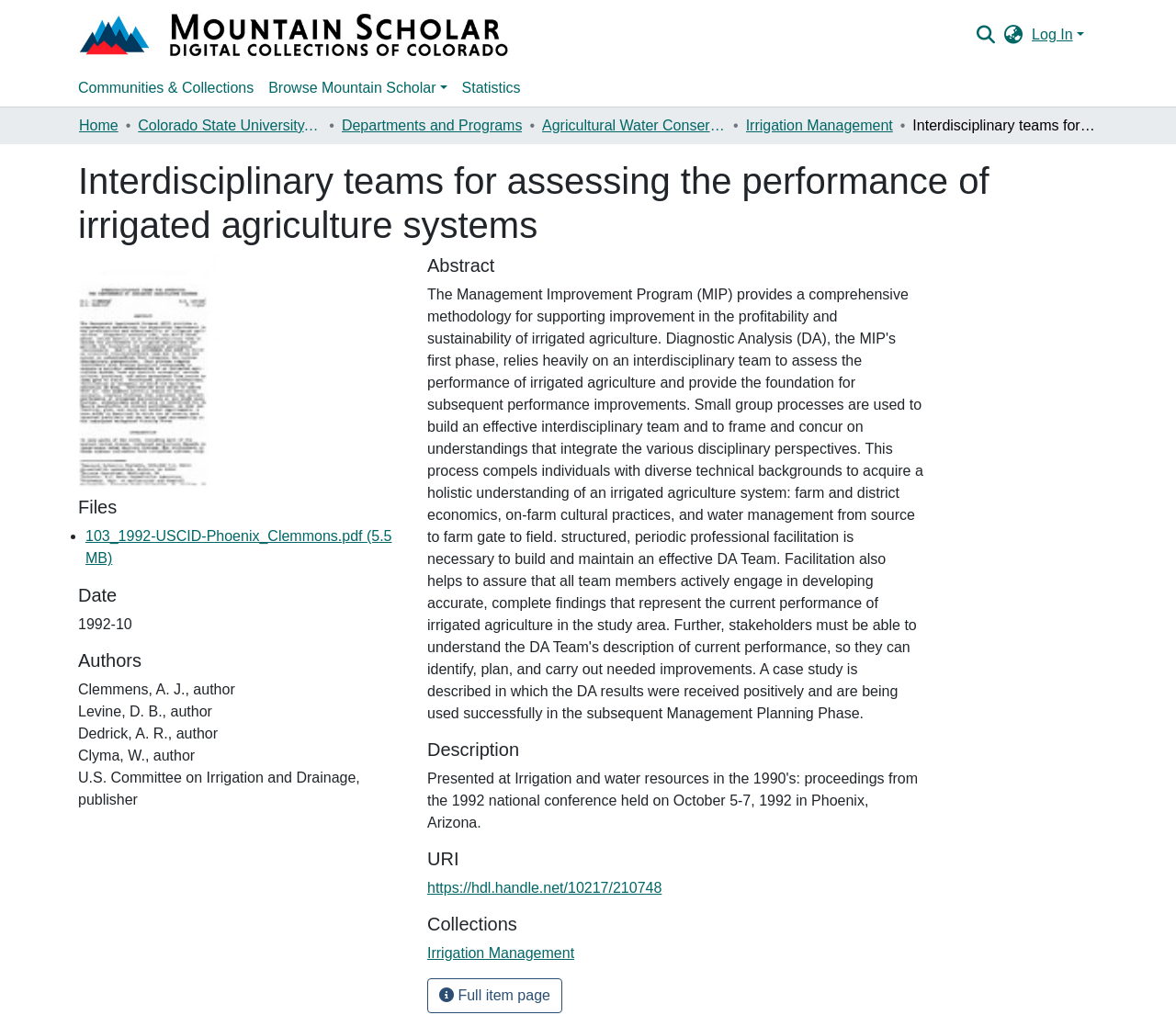Give a detailed explanation of the elements present on the webpage.

The webpage appears to be a repository or digital library page, with a focus on a specific document or resource related to irrigated agriculture systems. 

At the top left of the page, there is a repository logo, which is an image. Next to it, there is a user profile bar with a search function, a language switch button, and a log-in link. 

Below the logo and user profile bar, there is a main navigation bar with links to "Communities & Collections", "Browse Mountain Scholar", and "Statistics". 

Underneath the main navigation bar, there is a breadcrumb navigation section, which shows the hierarchical path to the current page. The breadcrumb links include "Home", "Colorado State University, Fort Collins", "Departments and Programs", "Agricultural Water Conservation Clearinghouse", and "Irrigation Management". 

The main content of the page is divided into two sections. The left section has a heading "Interdisciplinary teams for assessing the performance of irrigated agriculture systems" and lists several files, including a PDF file "103_1992-USCID-Phoenix_Clemmons.pdf" with a size of 5.5 MB. 

The right section has several headings, including "Date", "Authors", "Abstract", "Description", "URI", and "Collections". Under these headings, there are corresponding details about the document, such as the date "1992-10", authors' names, and a URI link. There is also a button to view the full item page.